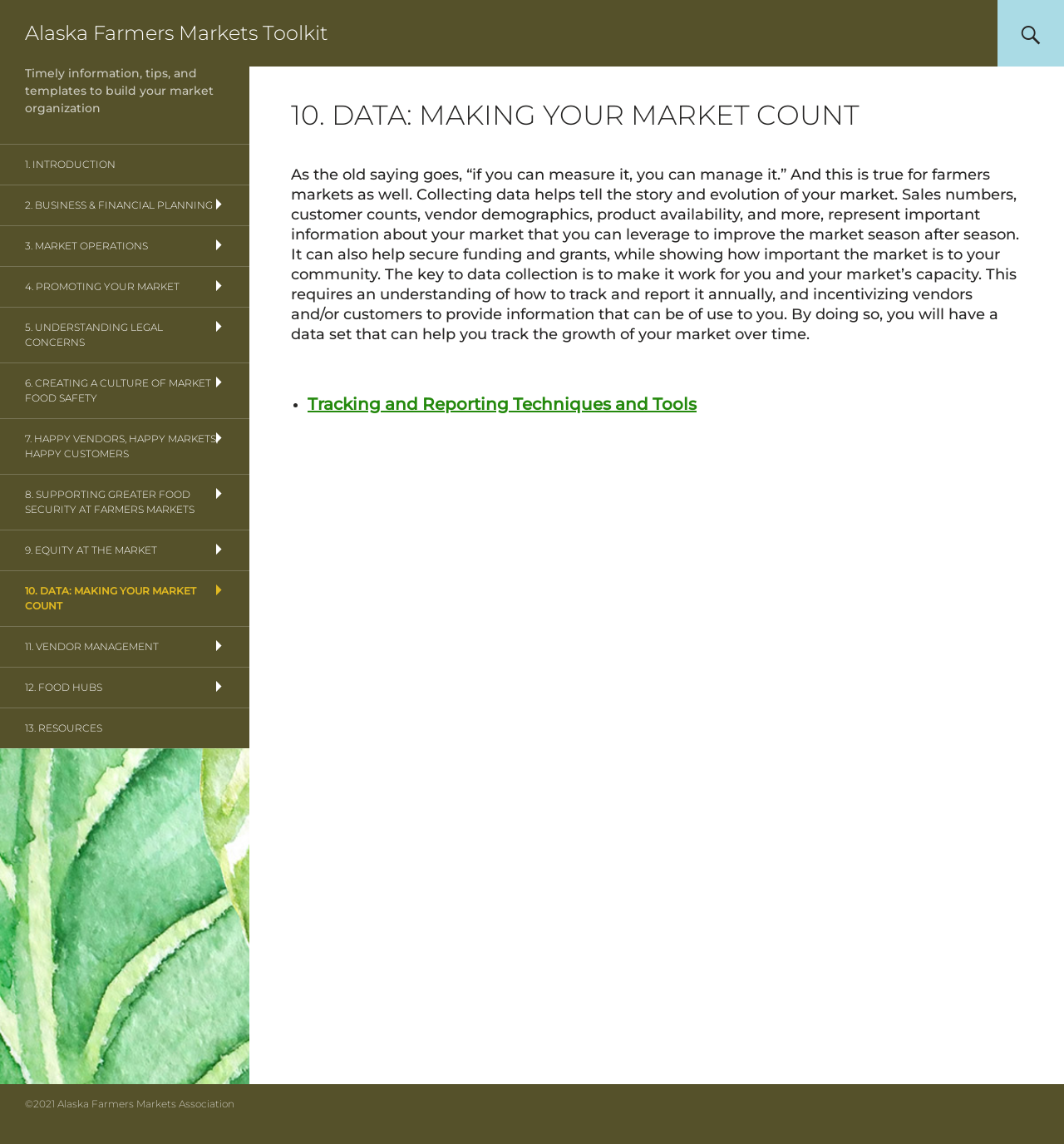What is the copyright year of the webpage content?
Based on the image, please offer an in-depth response to the question.

At the bottom of the webpage, I found a StaticText element with the text '©2021 Alaska Farmers Markets Association', which indicates that the copyright year of the webpage content is 2021.